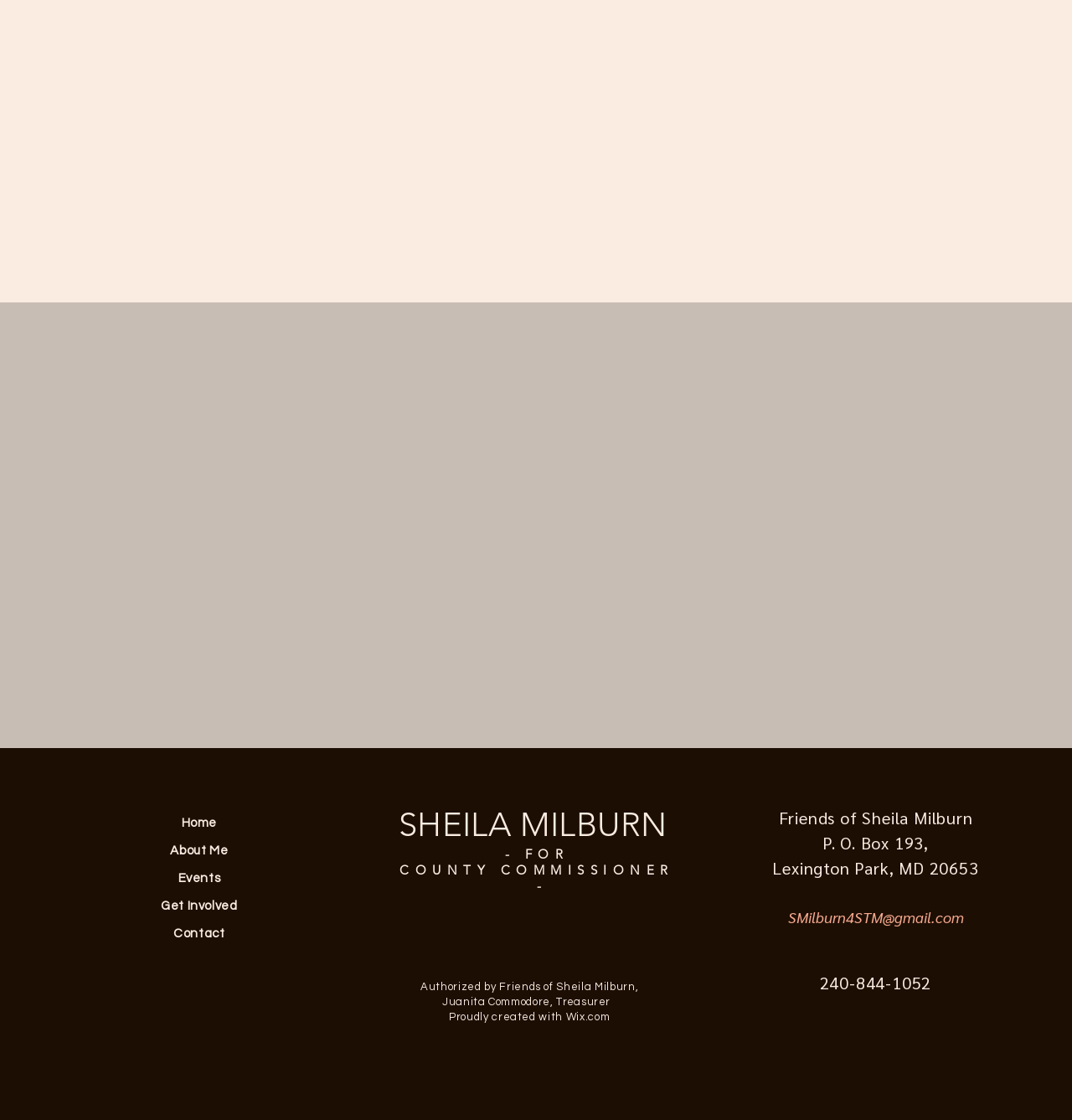Specify the bounding box coordinates of the area to click in order to execute this command: 'Contact Sheila Milburn via email'. The coordinates should consist of four float numbers ranging from 0 to 1, and should be formatted as [left, top, right, bottom].

[0.735, 0.81, 0.899, 0.827]